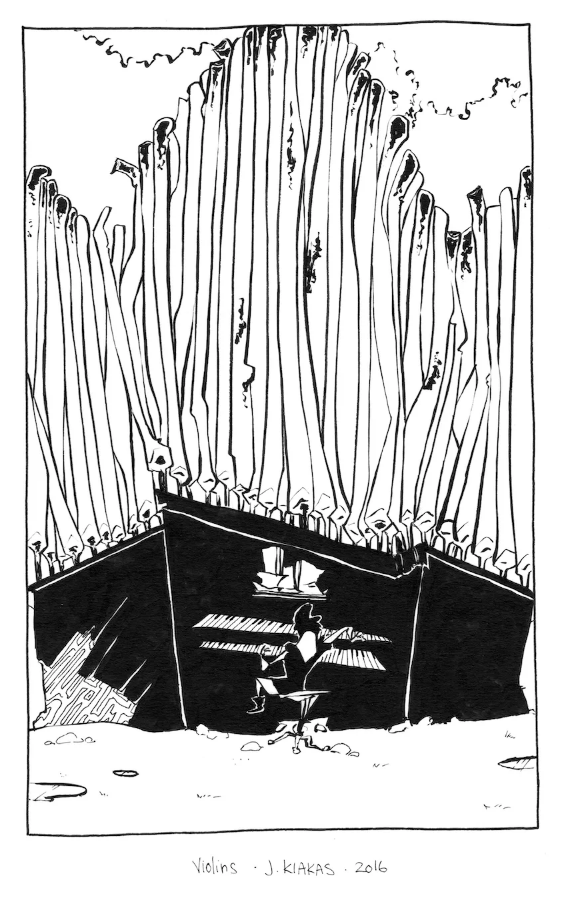What surrounds the musician?
Can you provide an in-depth and detailed response to the question?

The musician is surrounded by tall, slender shapes that resemble the necks and scrolls of violins, which creates an organic and surreal ambiance in the illustration.